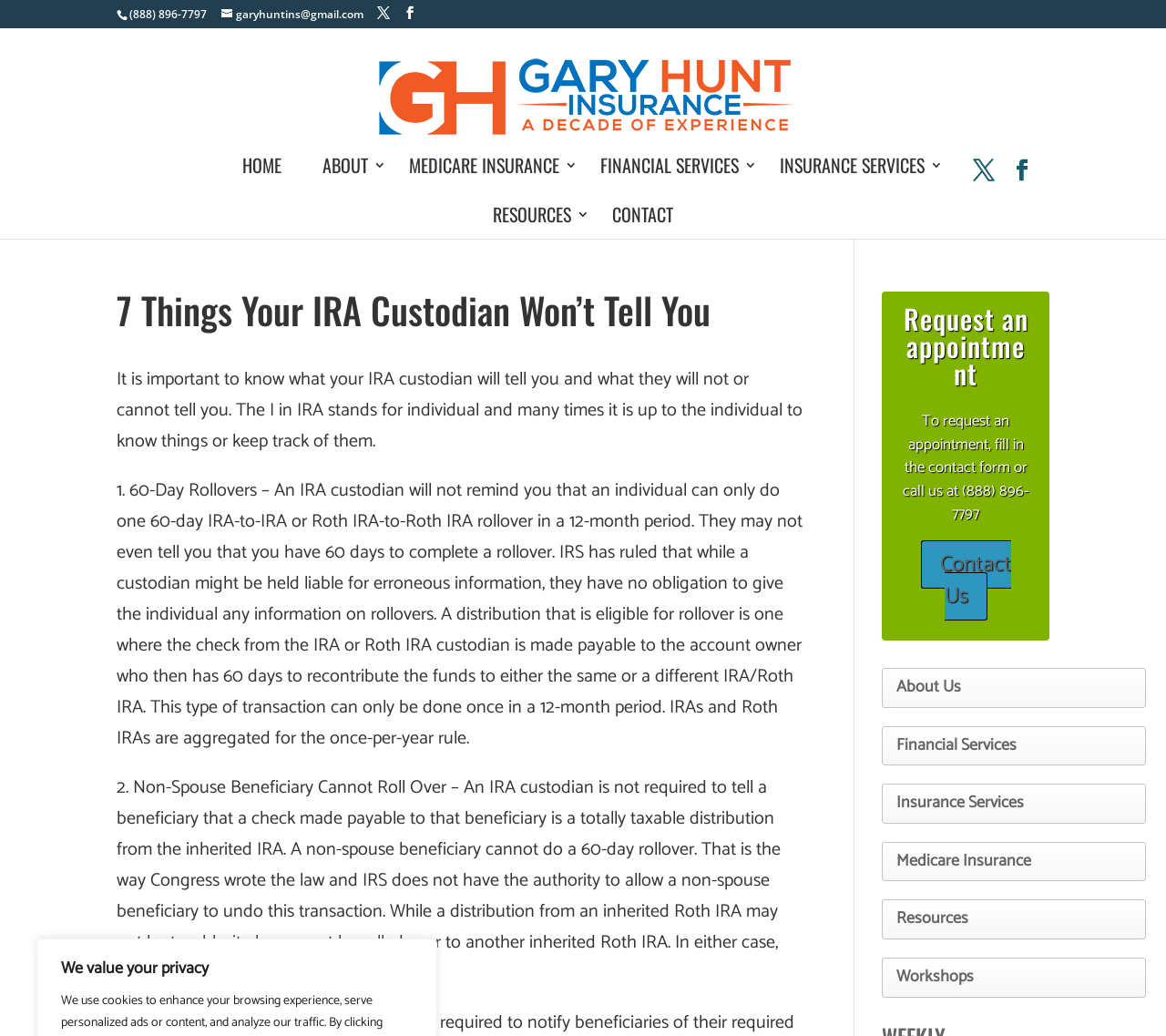Explain the contents of the webpage comprehensively.

The webpage is about Gary Hunt Insurance, with a focus on Individual Retirement Accounts (IRAs). At the top, there is a heading that reads "We value your privacy". Below this, there is a phone number and an email address. To the right of these, there are three social media links. 

Further down, there is a large heading that reads "7 Things Your IRA Custodian Won’t Tell You". Below this, there is a paragraph of text that introduces the topic, explaining that it's important to know what an IRA custodian will and won't tell you. 

Following this introduction, there are two blocks of text that discuss specific things that an IRA custodian won't tell you. The first block explains the rules surrounding 60-day rollovers, while the second block discusses the limitations of non-spouse beneficiaries rolling over inherited IRAs. 

On the right side of the page, there is a navigation menu with links to various sections of the website, including "HOME", "ABOUT", "MEDICARE INSURANCE", "FINANCIAL SERVICES", "INSURANCE SERVICES", "RESOURCES", and "CONTACT". 

Towards the bottom of the page, there is a section with a heading that reads "Request an appointment". Below this, there is a paragraph of text that explains how to request an appointment, along with a phone number and a link to a contact form. There are also several links to other sections of the website, including "Contact Us", "About Us", "Financial Services", "Insurance Services", "Medicare Insurance", "Resources", and "Workshops".